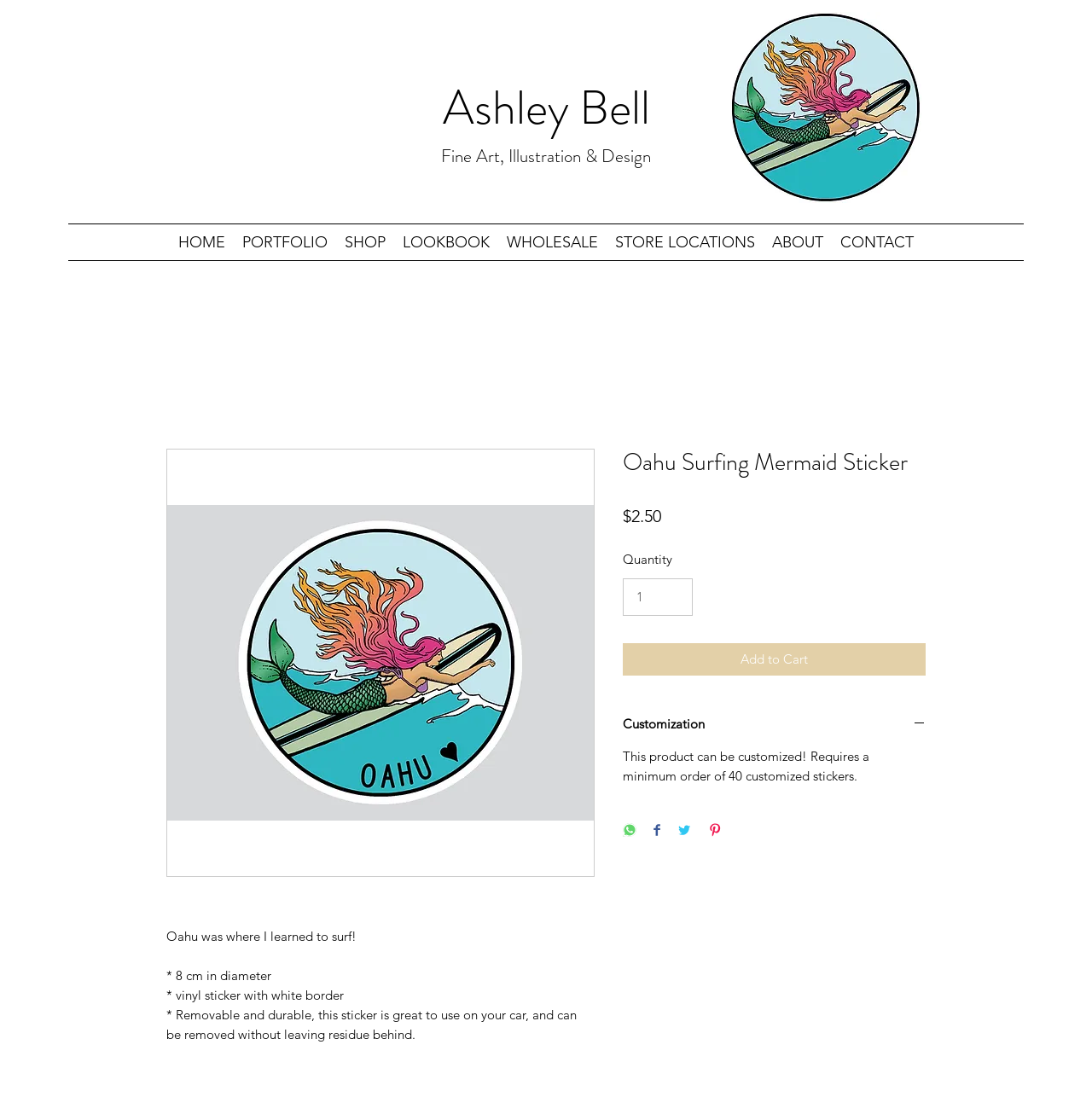What is the price of the sticker?
Provide a fully detailed and comprehensive answer to the question.

The price of the sticker is mentioned in the StaticText element '$2.50' with bounding box coordinates [0.57, 0.451, 0.605, 0.47]. This text is part of the product information, indicating that the sticker costs $2.50.